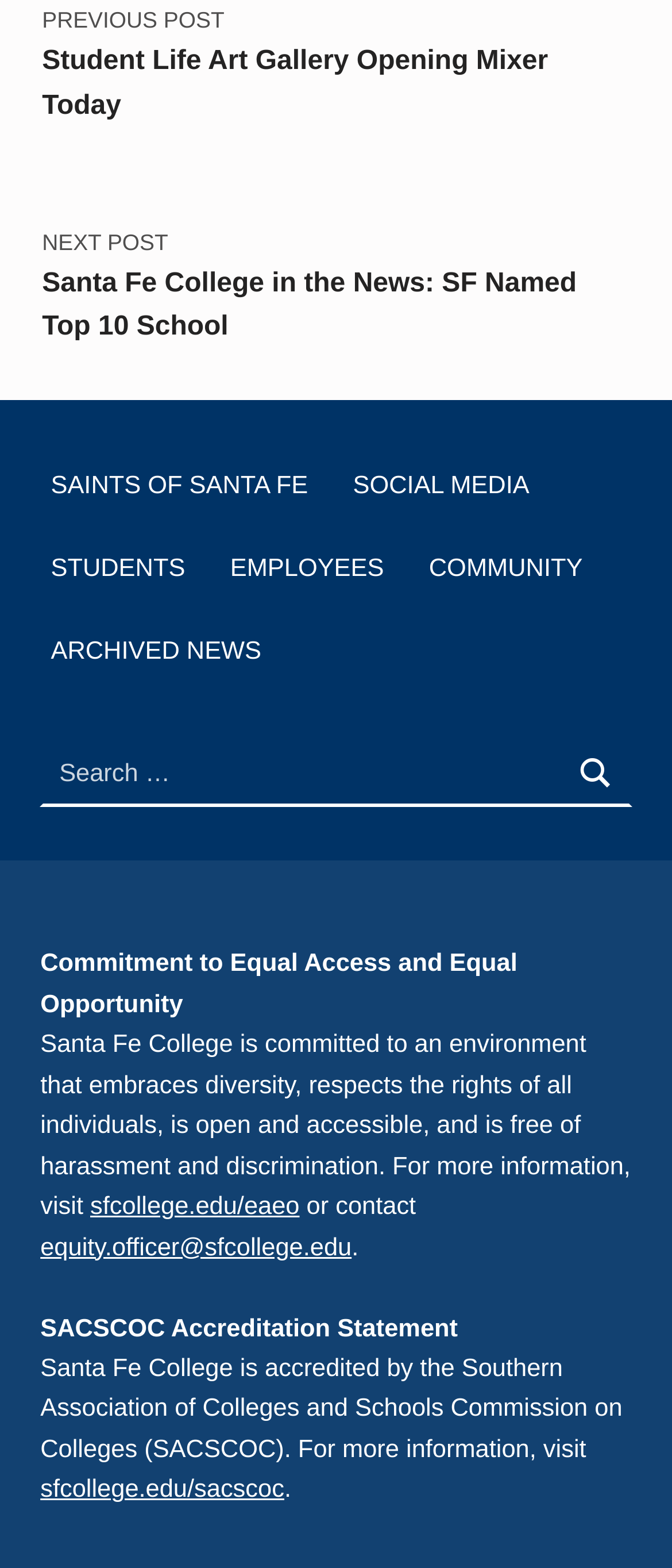Determine the bounding box for the described UI element: "Community".

[0.623, 0.341, 0.883, 0.382]